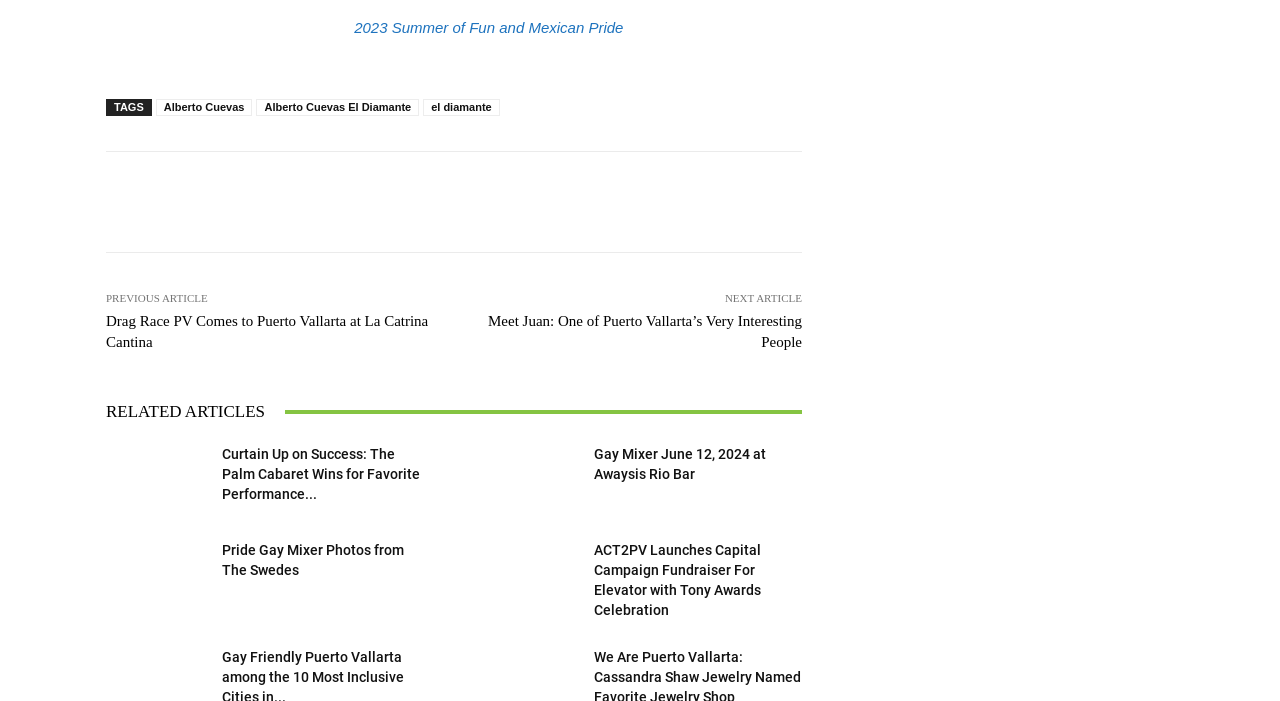Please specify the bounding box coordinates of the element that should be clicked to execute the given instruction: 'Share on Facebook'. Ensure the coordinates are four float numbers between 0 and 1, expressed as [left, top, right, bottom].

[0.176, 0.26, 0.268, 0.317]